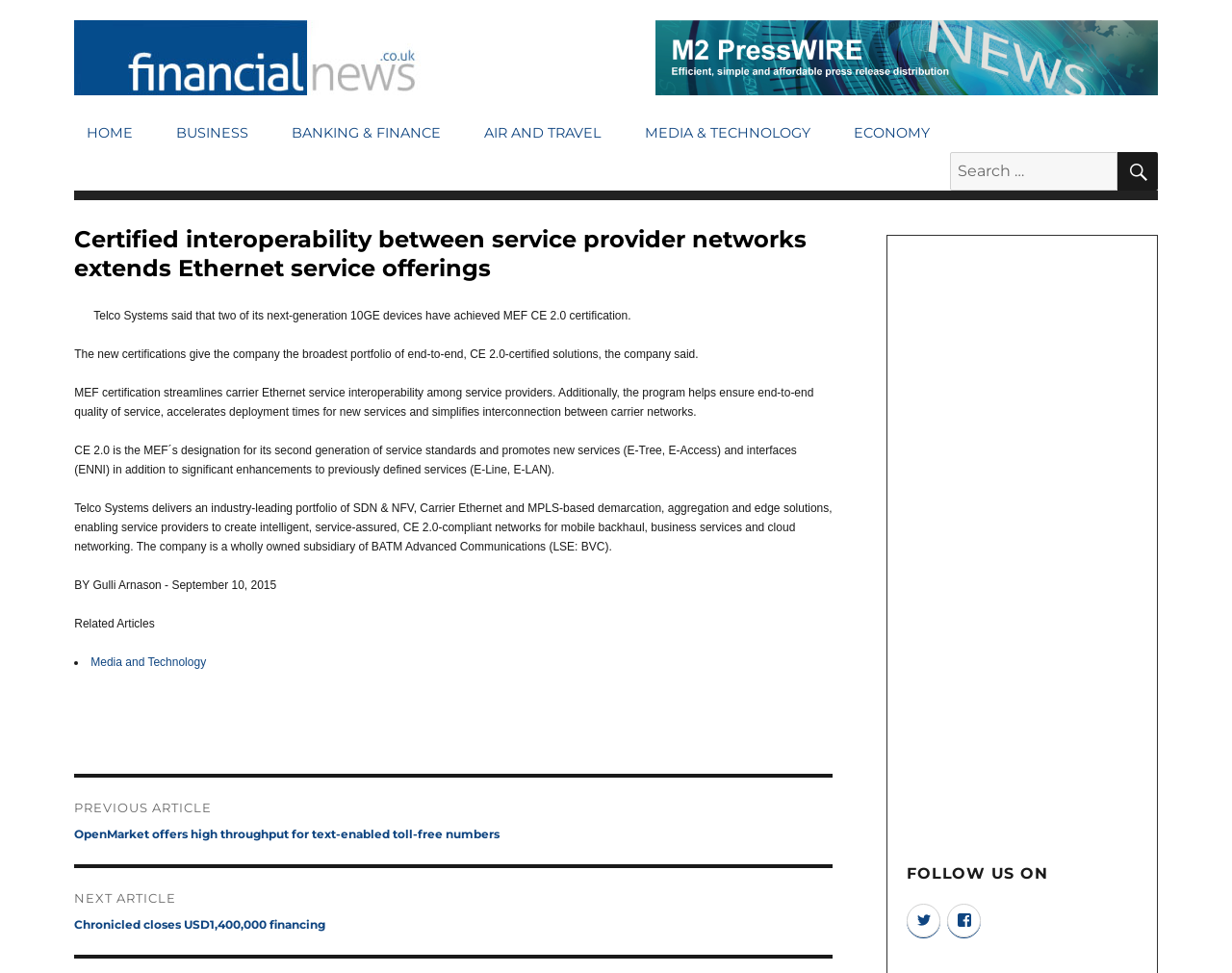Determine the heading of the webpage and extract its text content.

Certified interoperability between service provider networks extends Ethernet service offerings